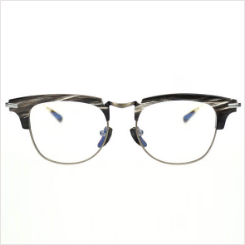Please examine the image and provide a detailed answer to the question: What is the shape of the frame?

The caption describes the design as including a bold, rounded frame with a distinctive brow line and oversized lens cutouts, making them suitable for a variety of face shapes and personal styles.